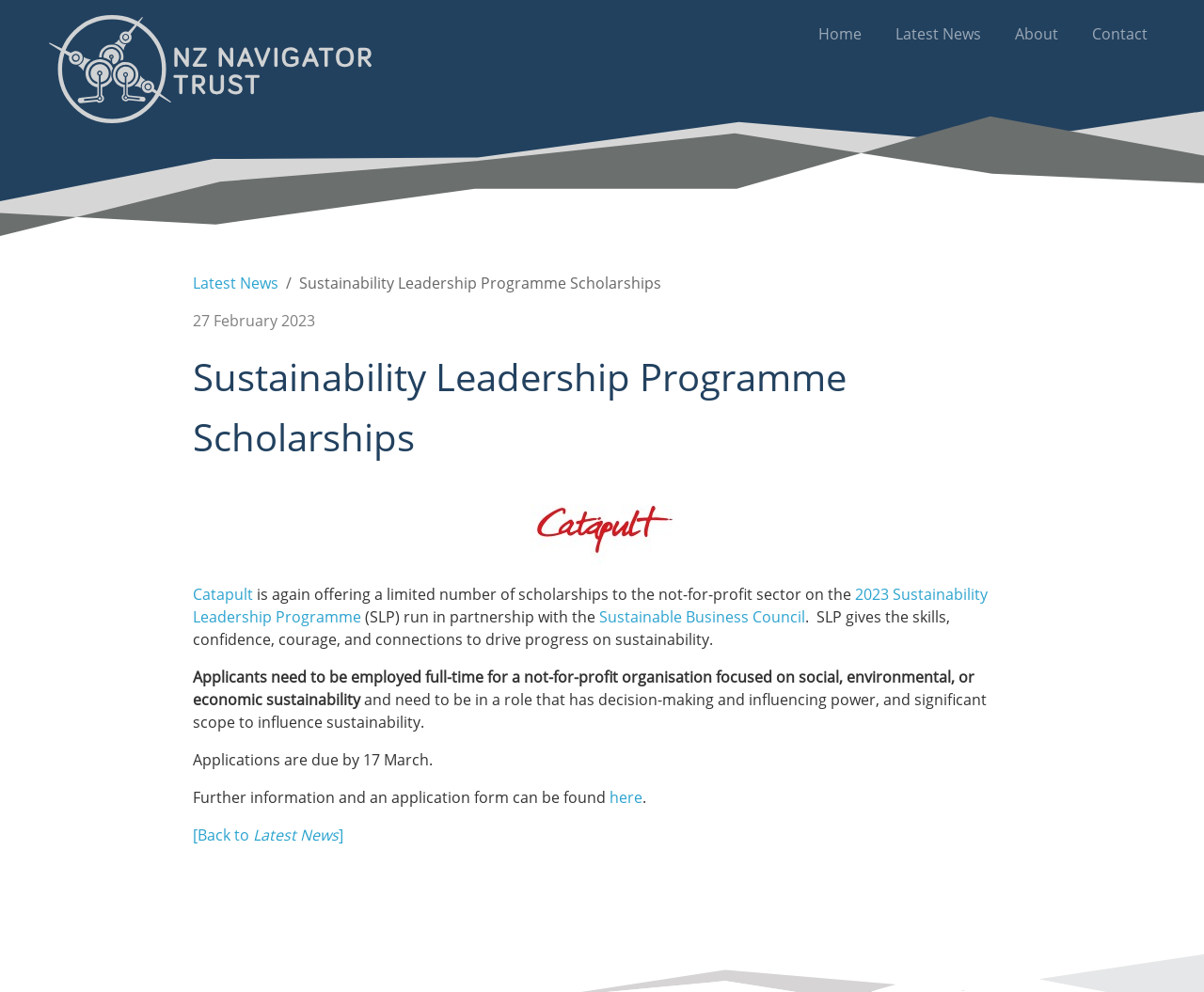Determine the bounding box coordinates of the area to click in order to meet this instruction: "read more about the application".

[0.506, 0.793, 0.534, 0.814]